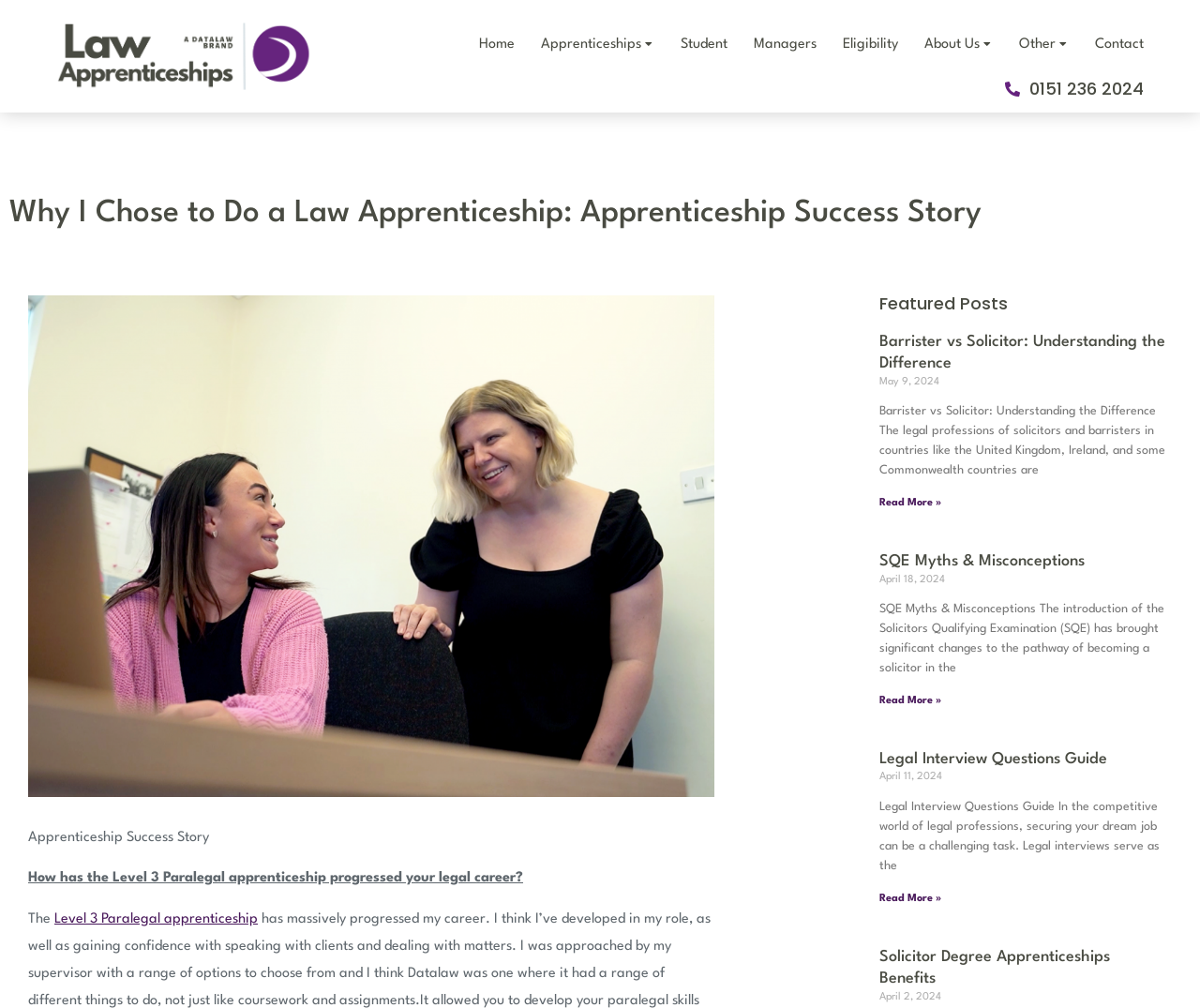Based on the image, provide a detailed response to the question:
What is the date of the 'Legal Interview Questions Guide' post?

I found the date of the post by looking at the static text element with the text 'April 11, 2024' which is located below the heading element with the text 'Legal Interview Questions Guide'.